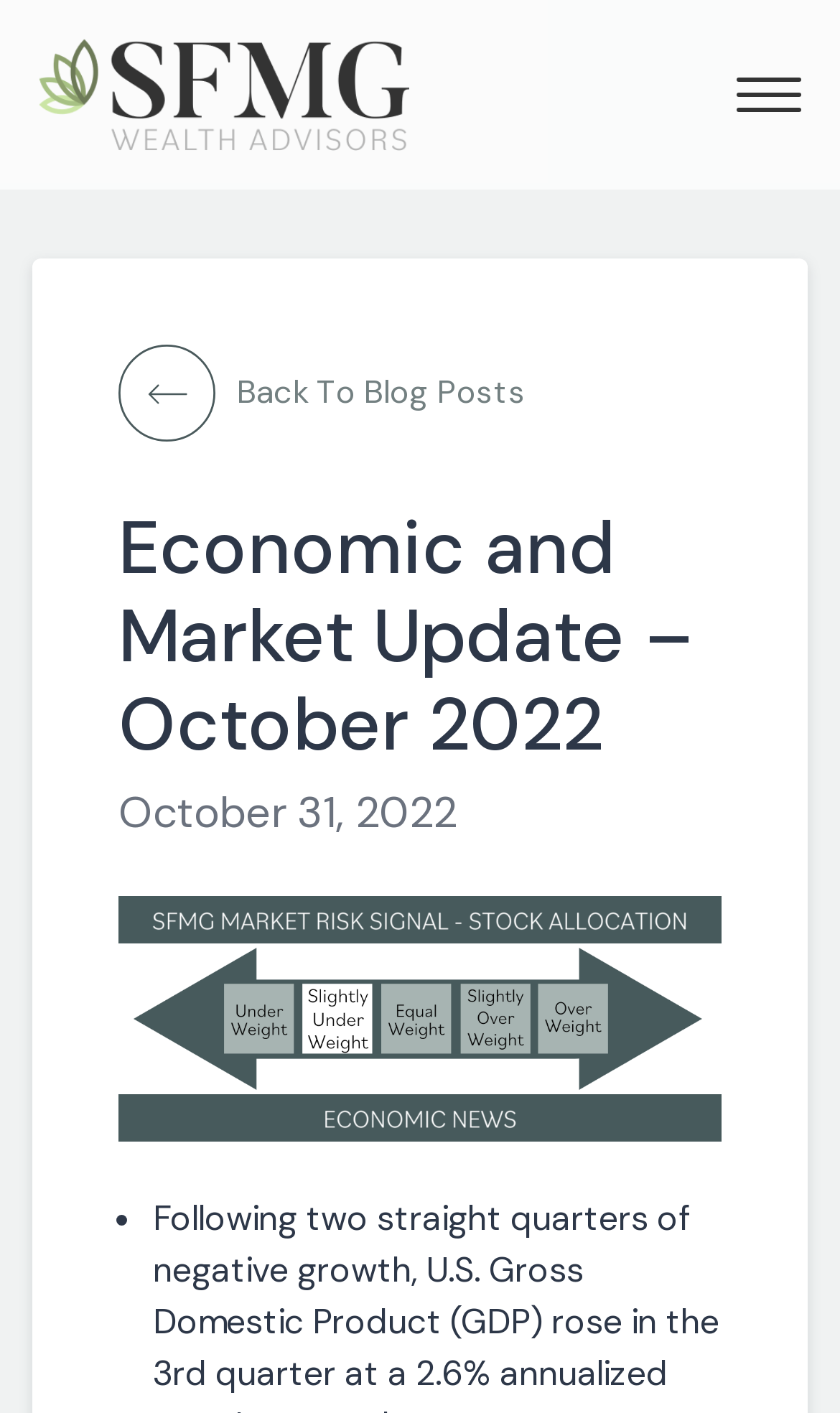What is the headline of the webpage?

Economic and Market Update – October 2022